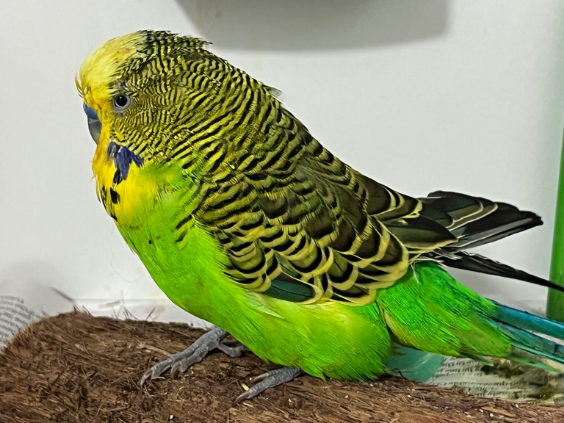Elaborate on the contents of the image in a comprehensive manner.

This captivating image showcases a vibrant budgerigar, commonly known as a budgie. The bird displays striking plumage, with a bright green body highlighted by a mix of yellow and black markings on its head and wings. Its distinctive features include a blue patch on its face and a slightly curved beak, typical of the parakeet family. The budgie is perched on a natural substrate, surrounded by a subtle background that hints at a cozy living environment, likely a home setting designed for pet birds. As popular companions, budgies are known for their playful nature and ability to mimic sounds, making them beloved pets for many bird enthusiasts.